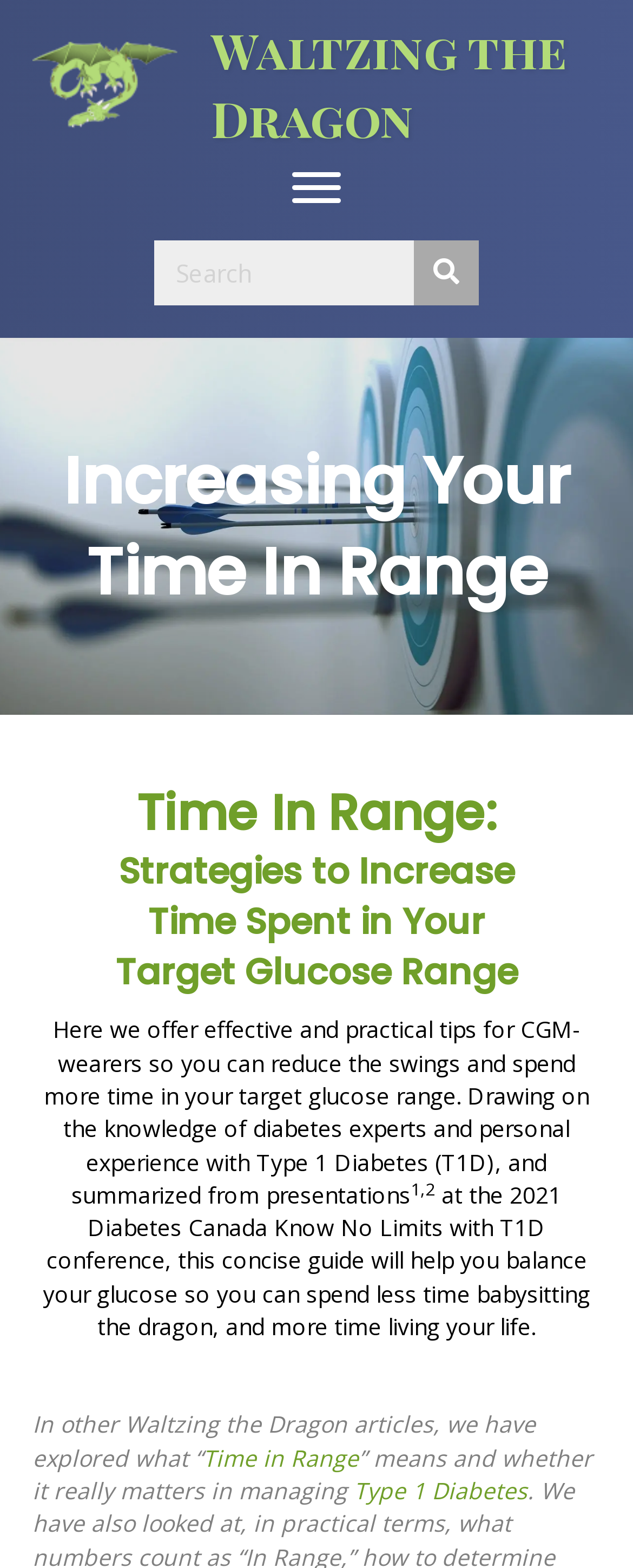What is the topic of the article?
Use the information from the image to give a detailed answer to the question.

The topic of the article can be inferred from the heading elements on the webpage. The first heading element has a bounding box of [0.051, 0.278, 0.949, 0.394] and the text 'Increasing Your Time In Range'. The second heading element has a bounding box of [0.151, 0.497, 0.849, 0.636] and the text 'Time In Range: Strategies to Increase Time Spent in Your Target Glucose Range'.